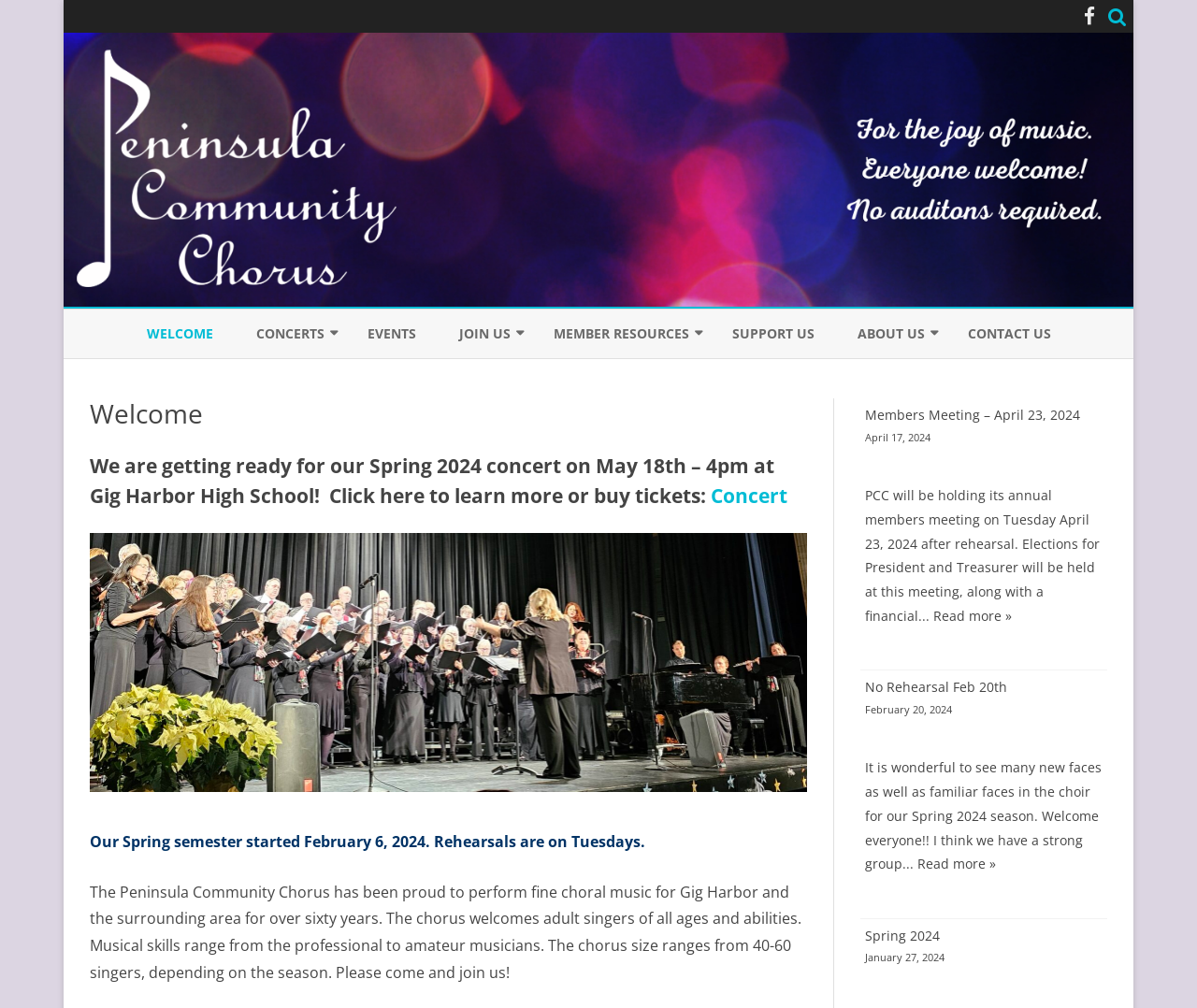Specify the bounding box coordinates of the area to click in order to execute this command: 'Read more about the members meeting'. The coordinates should consist of four float numbers ranging from 0 to 1, and should be formatted as [left, top, right, bottom].

[0.779, 0.602, 0.845, 0.62]